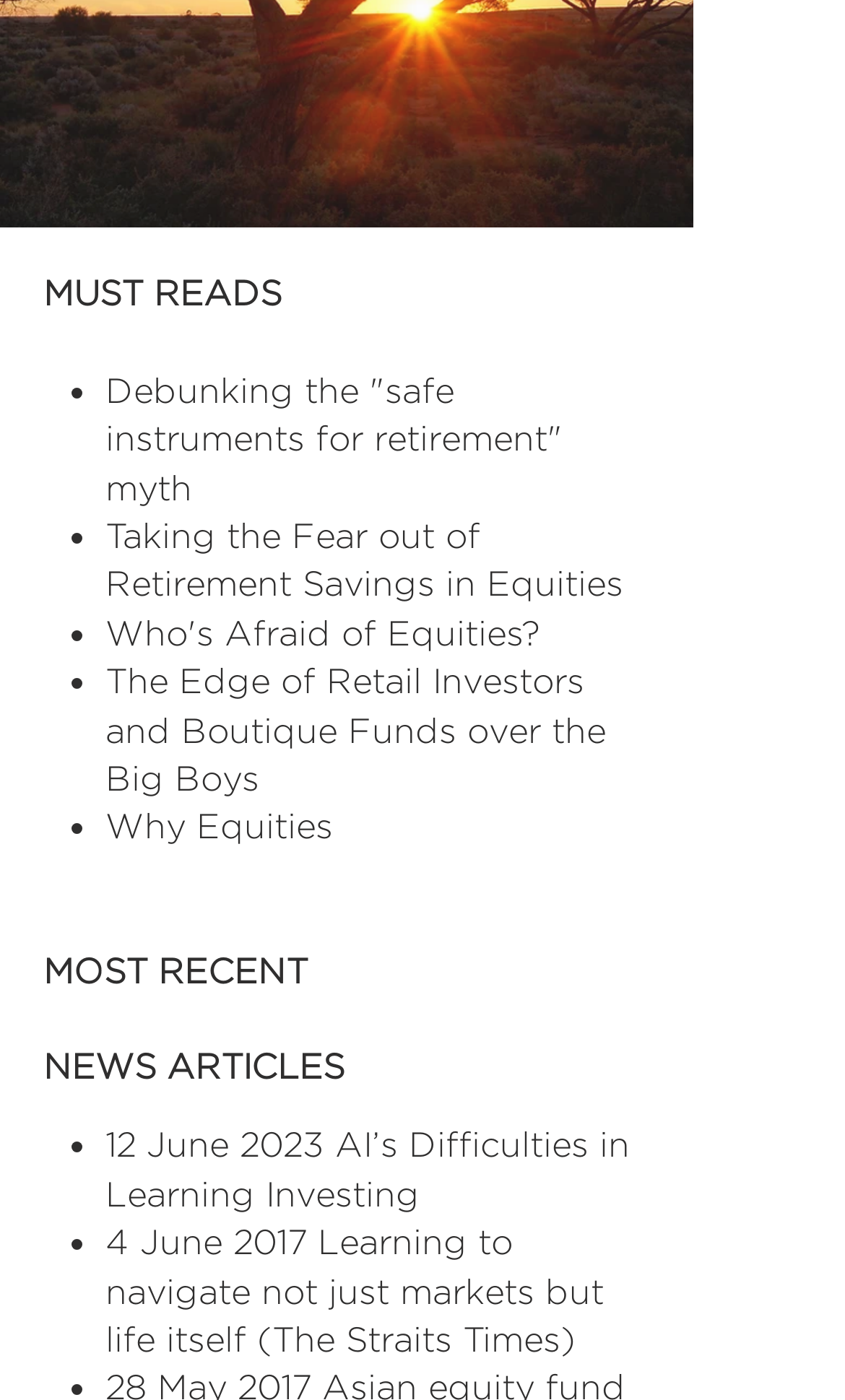Extract the bounding box coordinates for the UI element described as: "Why Equities".

[0.125, 0.578, 0.394, 0.604]